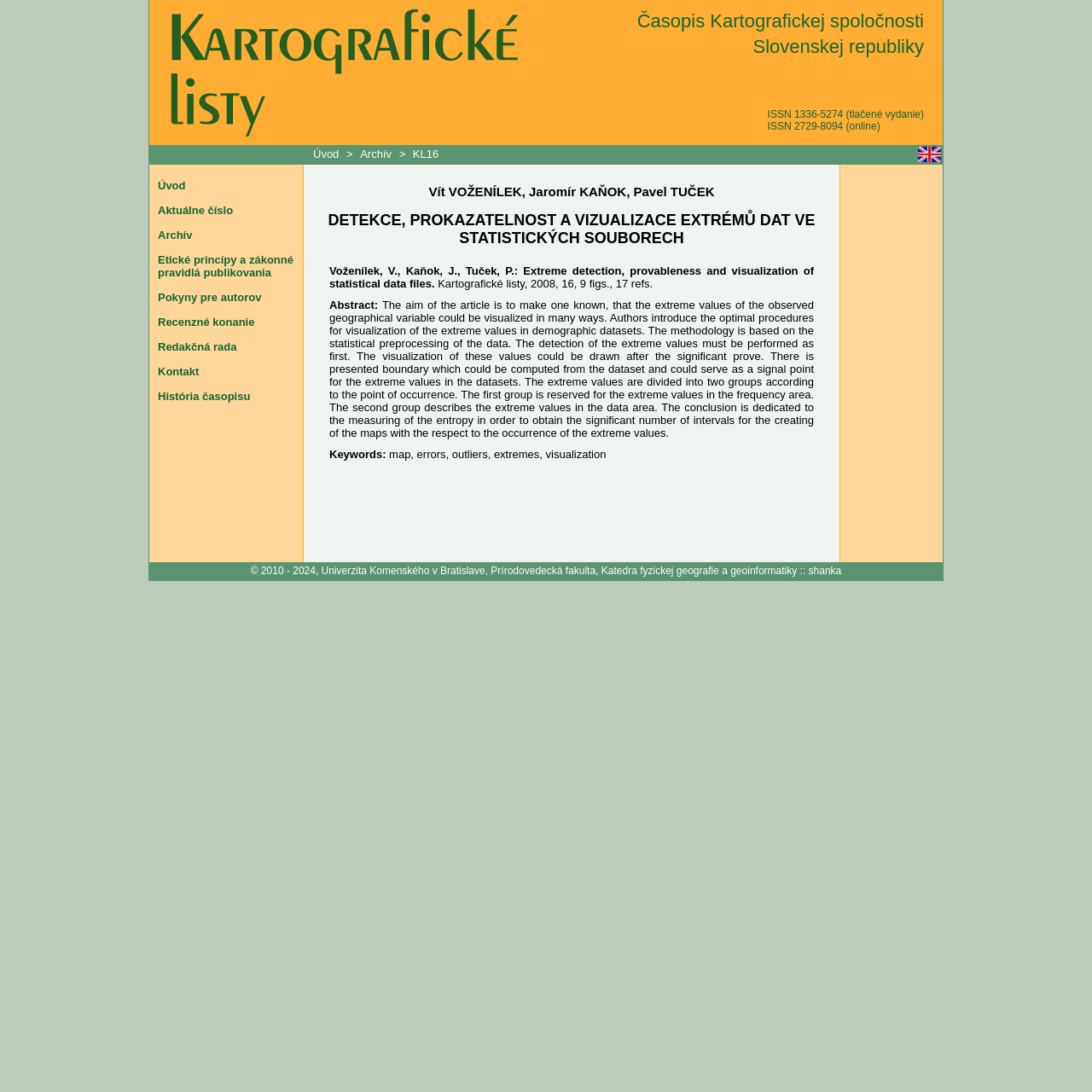Find the bounding box coordinates of the clickable area that will achieve the following instruction: "Click on the 'QR Code Generator' link".

None